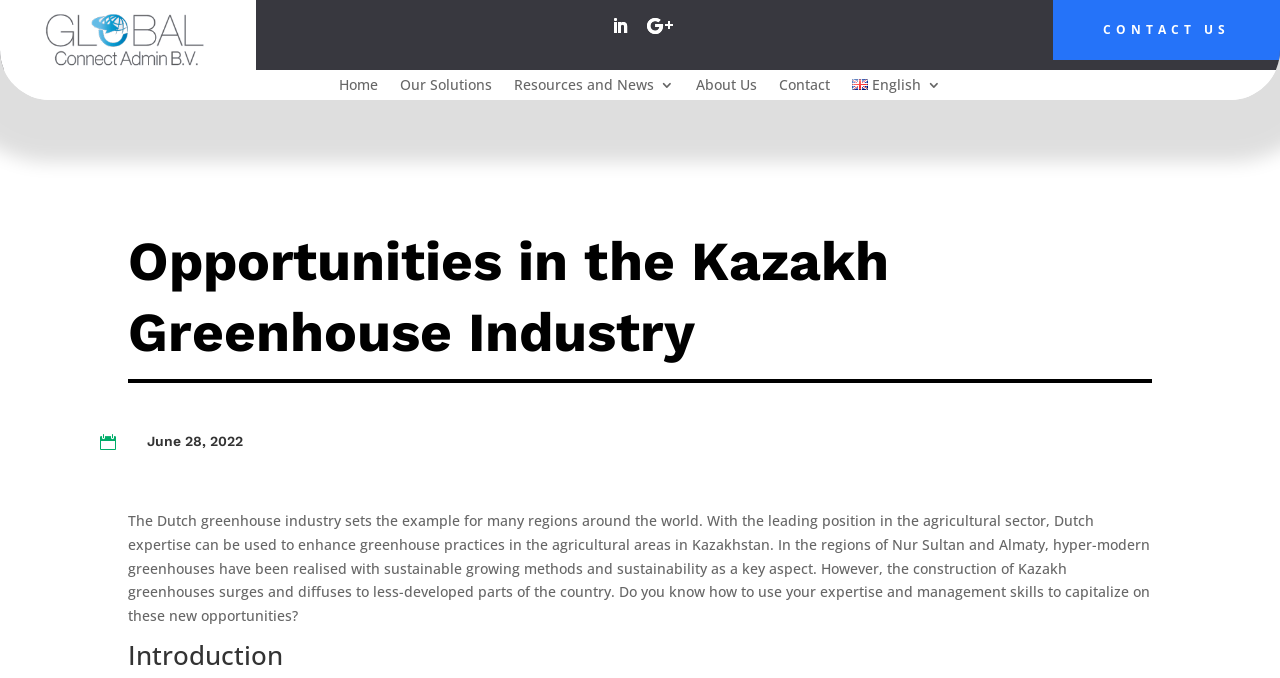Please find the bounding box for the UI component described as follows: "Resources and News".

[0.401, 0.114, 0.526, 0.147]